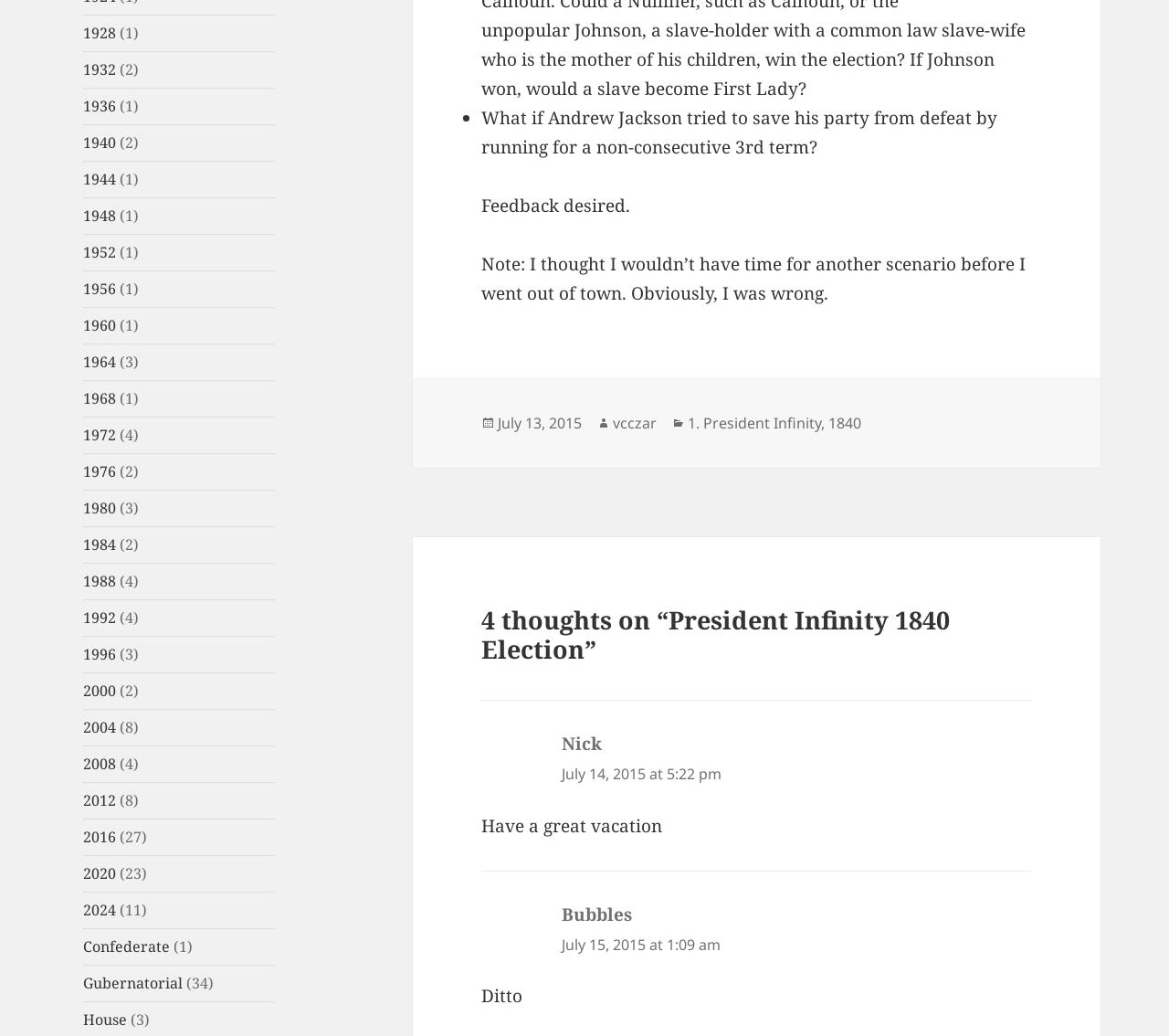How many links are there in the first section of the webpage?
Based on the visual details in the image, please answer the question thoroughly.

The first section of the webpage contains a list of links with years, starting from '1928' and ending at '2024'. There are 20 links in total in this section.